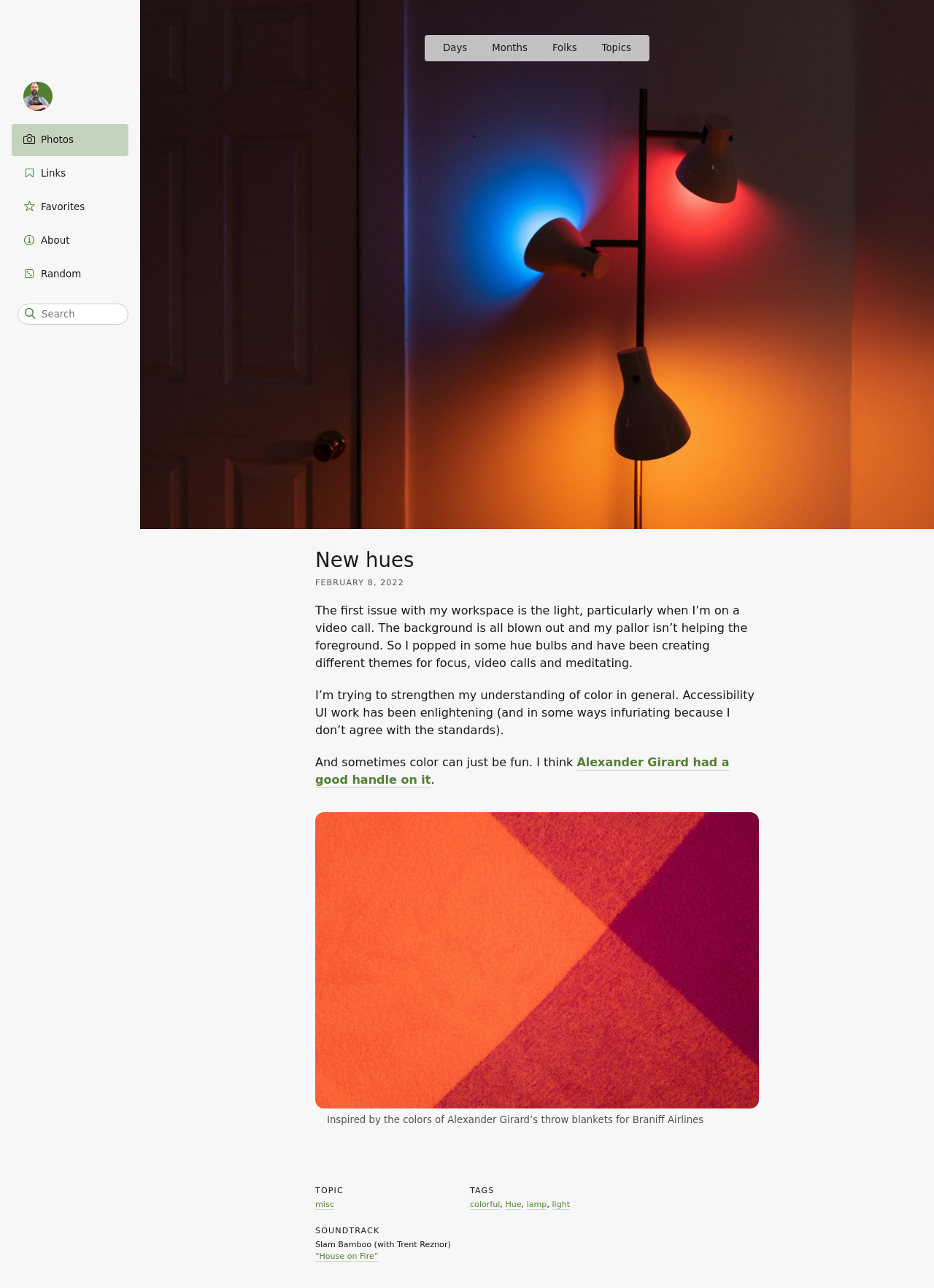Can you give a comprehensive explanation to the question given the content of the image?
What is the author using to create different themes for focus, video calls, and meditating?

The author mentions that they popped in some hue bulbs to create different themes for focus, video calls, and meditating, which suggests that they're using these bulbs to adjust the lighting in their workspace.